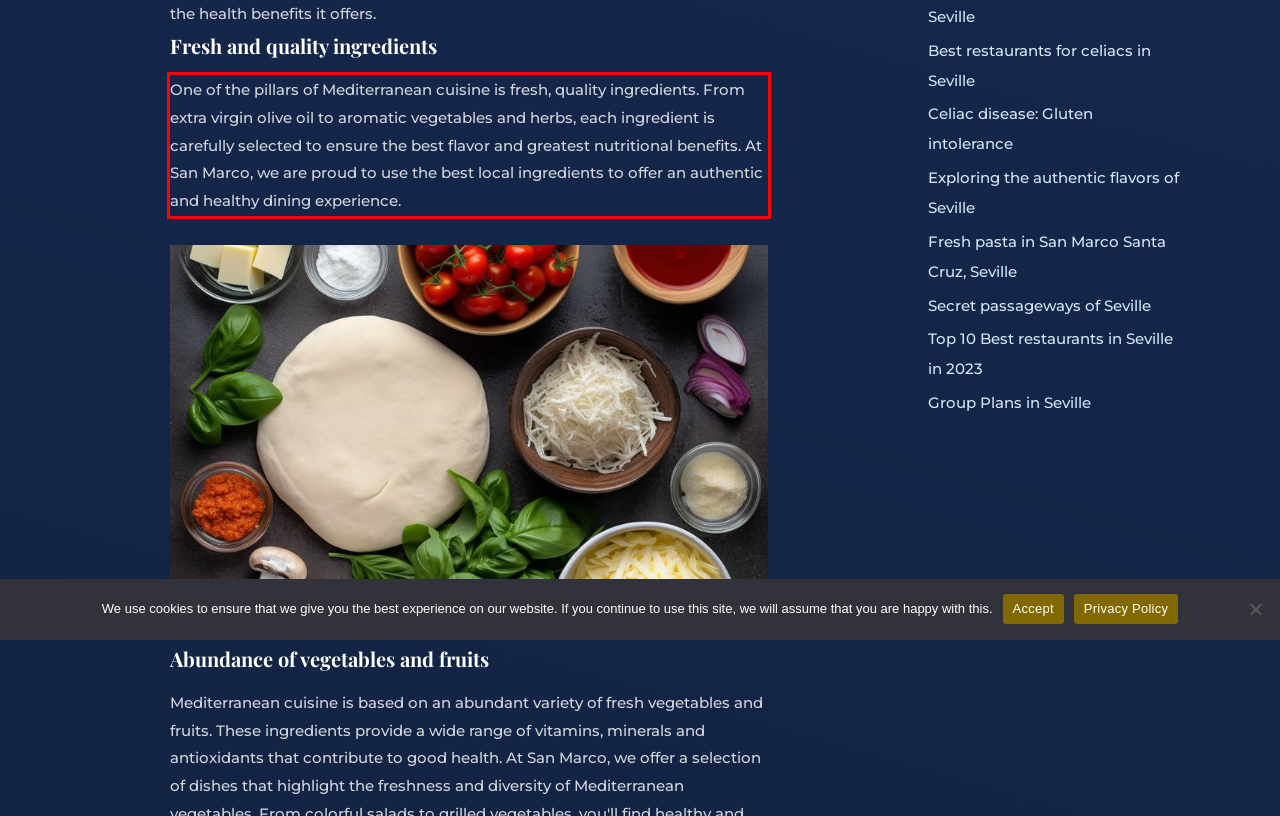Analyze the webpage screenshot and use OCR to recognize the text content in the red bounding box.

One of the pillars of Mediterranean cuisine is fresh, quality ingredients. From extra virgin olive oil to aromatic vegetables and herbs, each ingredient is carefully selected to ensure the best flavor and greatest nutritional benefits. At San Marco, we are proud to use the best local ingredients to offer an authentic and healthy dining experience.